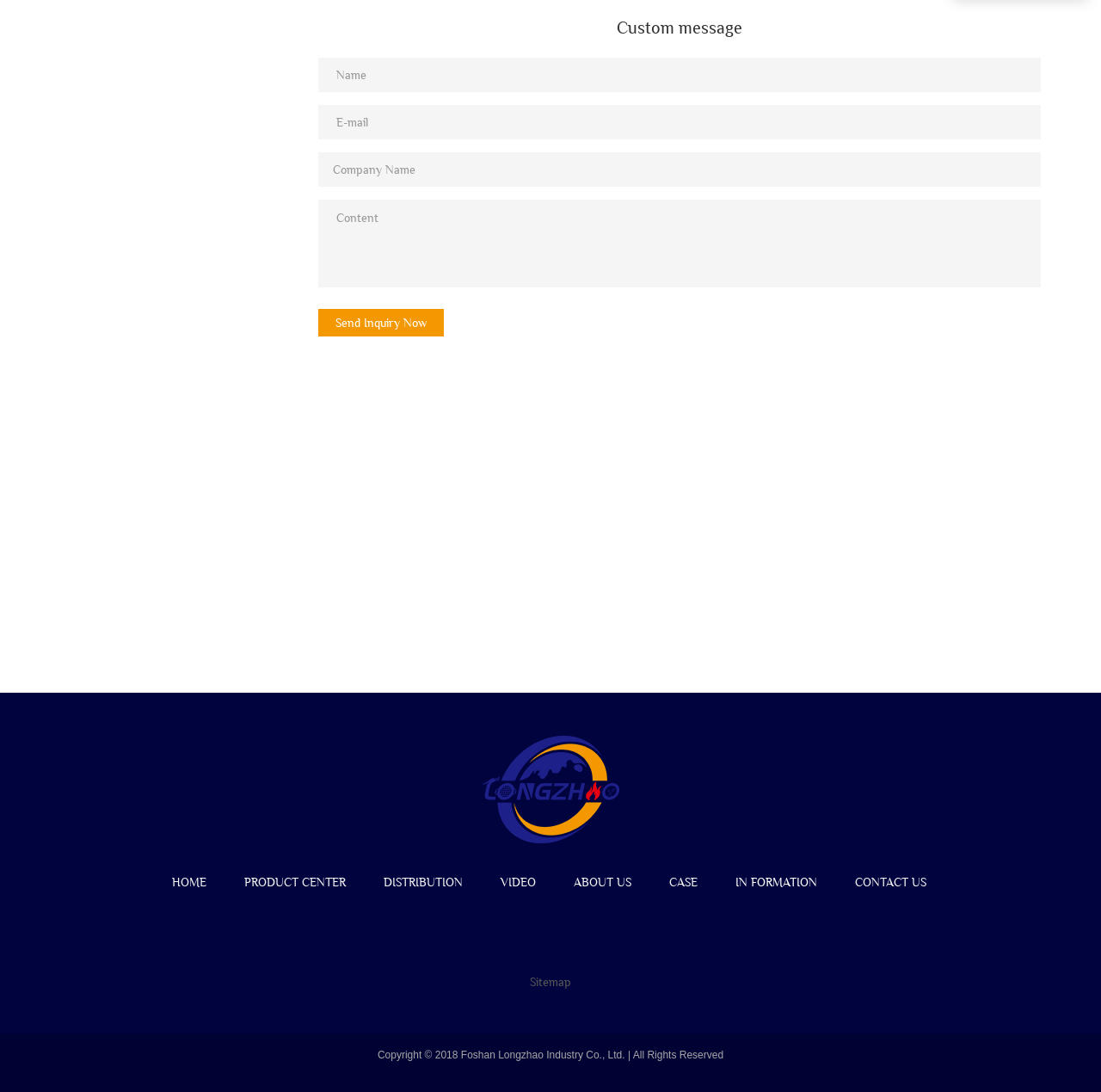Specify the bounding box coordinates of the area to click in order to follow the given instruction: "Click CONTACT US."

[0.761, 0.796, 0.857, 0.82]